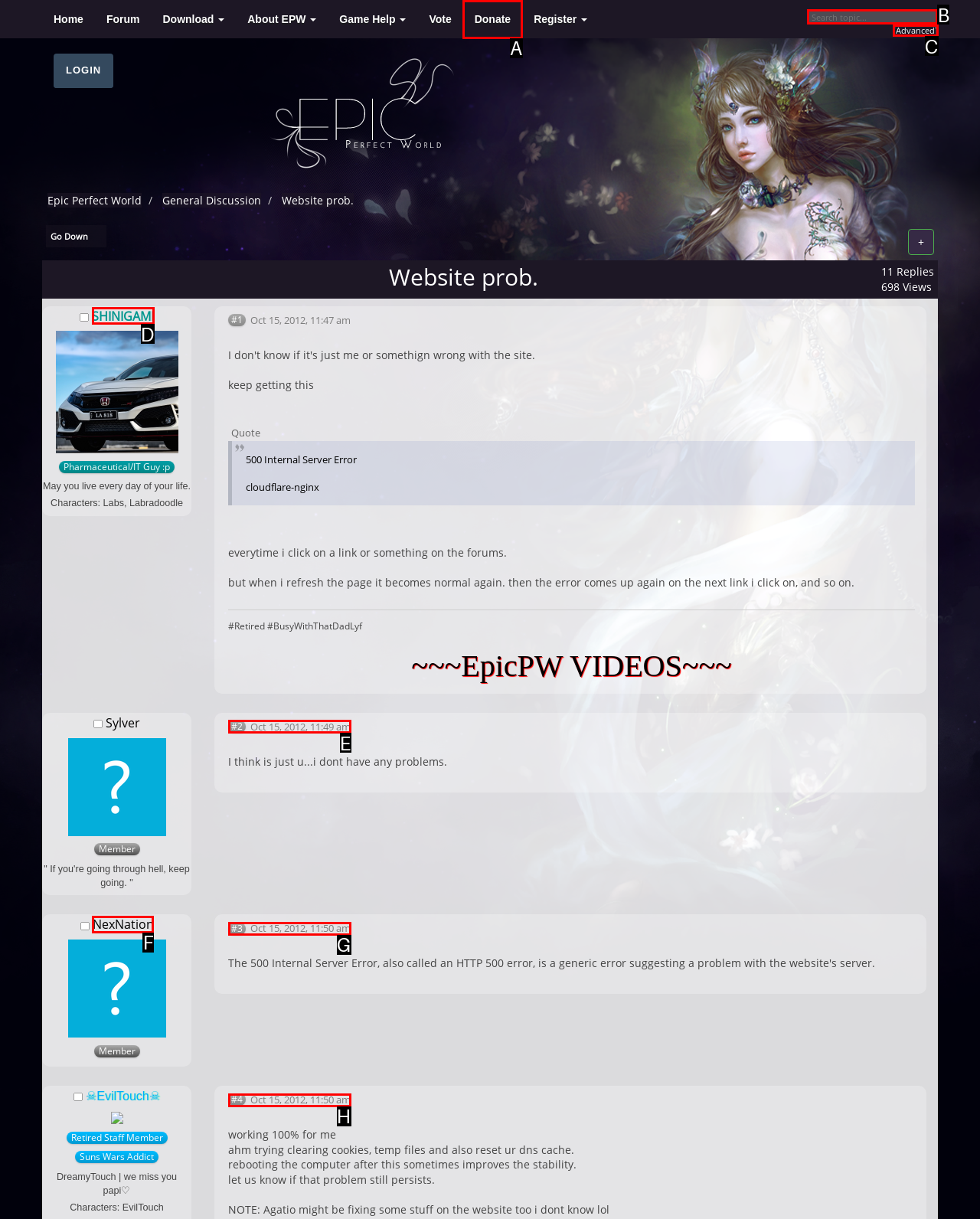Identify the HTML element to click to fulfill this task: Search for a topic
Answer with the letter from the given choices.

B